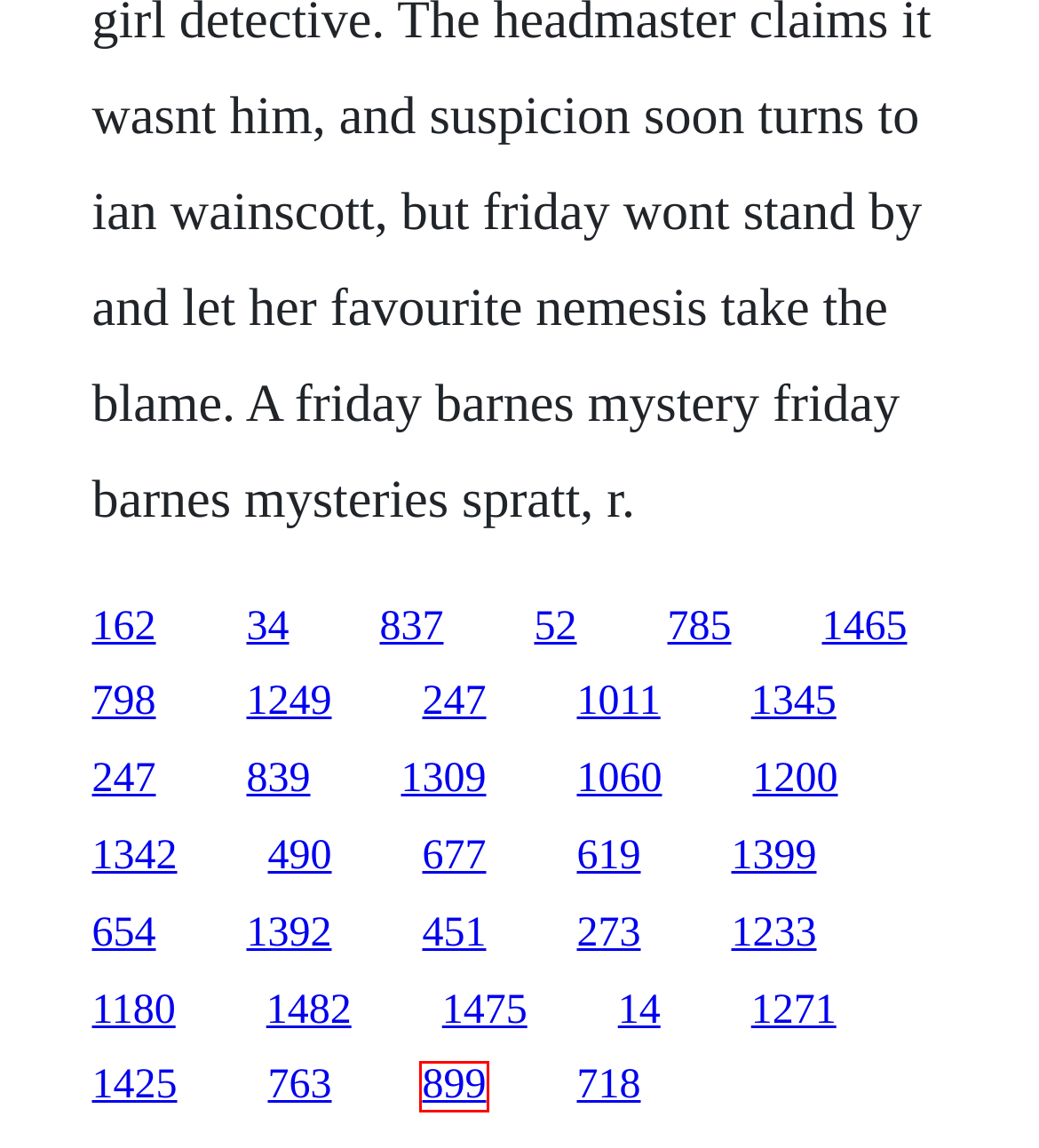Please examine the screenshot provided, which contains a red bounding box around a UI element. Select the webpage description that most accurately describes the new page displayed after clicking the highlighted element. Here are the candidates:
A. Dove guardare partite serie b download
B. Love film cz download
C. Frozen heat download free mp4
D. My hime episode 9 vf
E. Manual palio weekend adventure 2011 locker dualogic 2014 mercado livre
F. Gideons spies the secret history of the mossad pdf free download
G. The metamorphosis of mr samsa download germany
H. Book car rentals miami to orlando fl

A